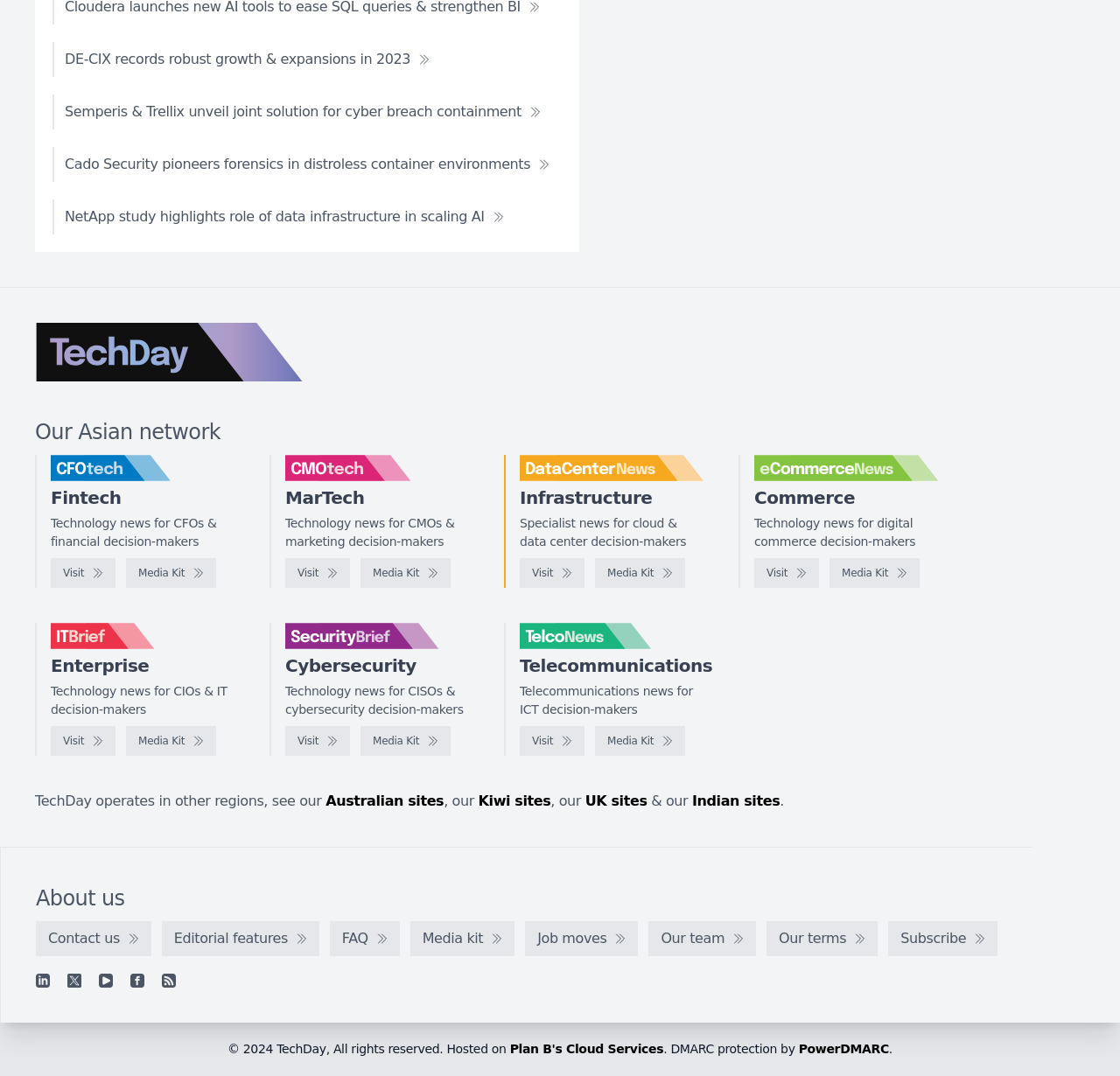Please identify the bounding box coordinates for the region that you need to click to follow this instruction: "Read about Our Asian network".

[0.031, 0.39, 0.197, 0.413]